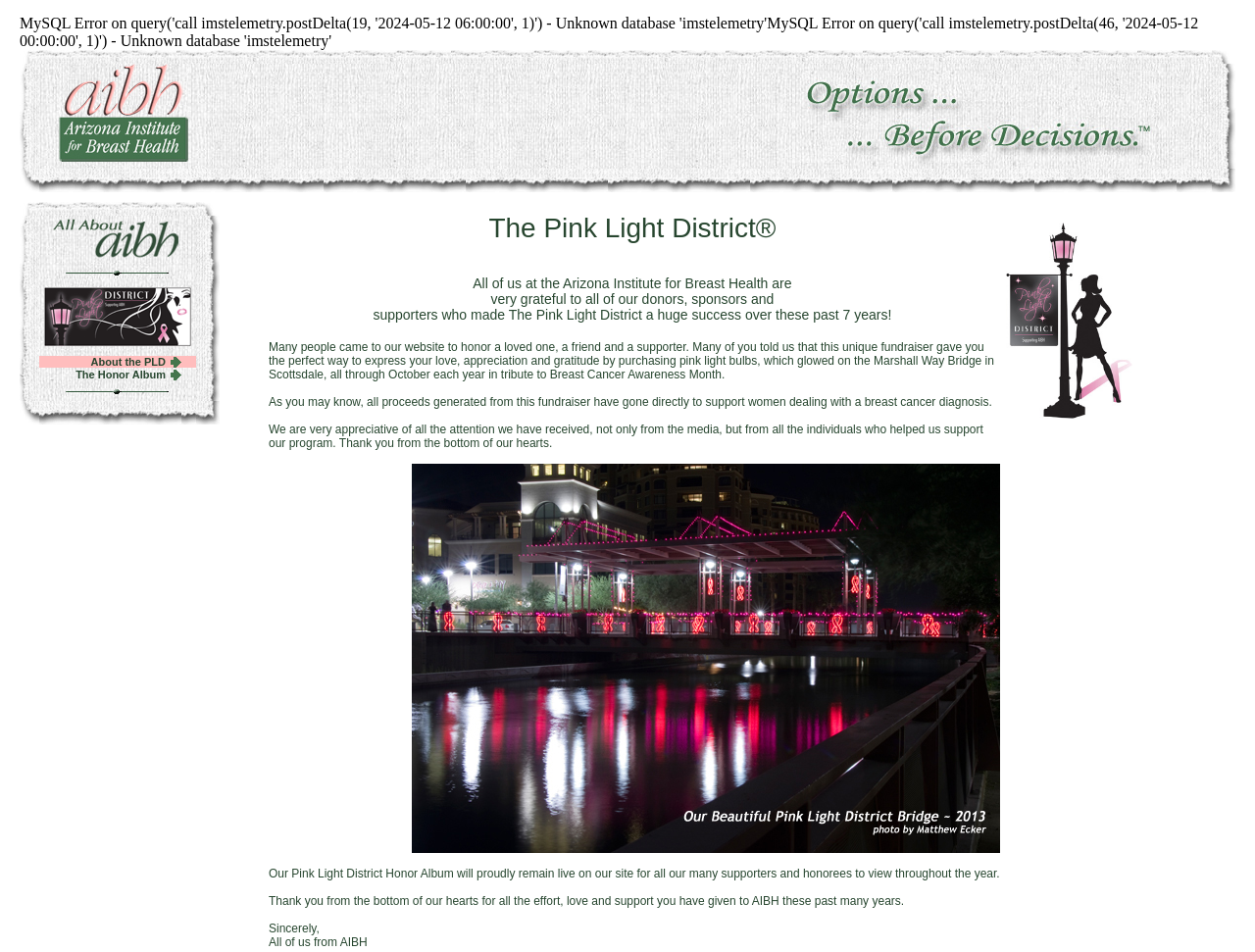Please look at the image and answer the question with a detailed explanation: What is the main theme of the webpage?

The webpage mentions Breast Cancer Awareness Month and the use of pink light bulbs on the Marshall Way Bridge in Scottsdale, suggesting that the main theme of the webpage is related to this event.